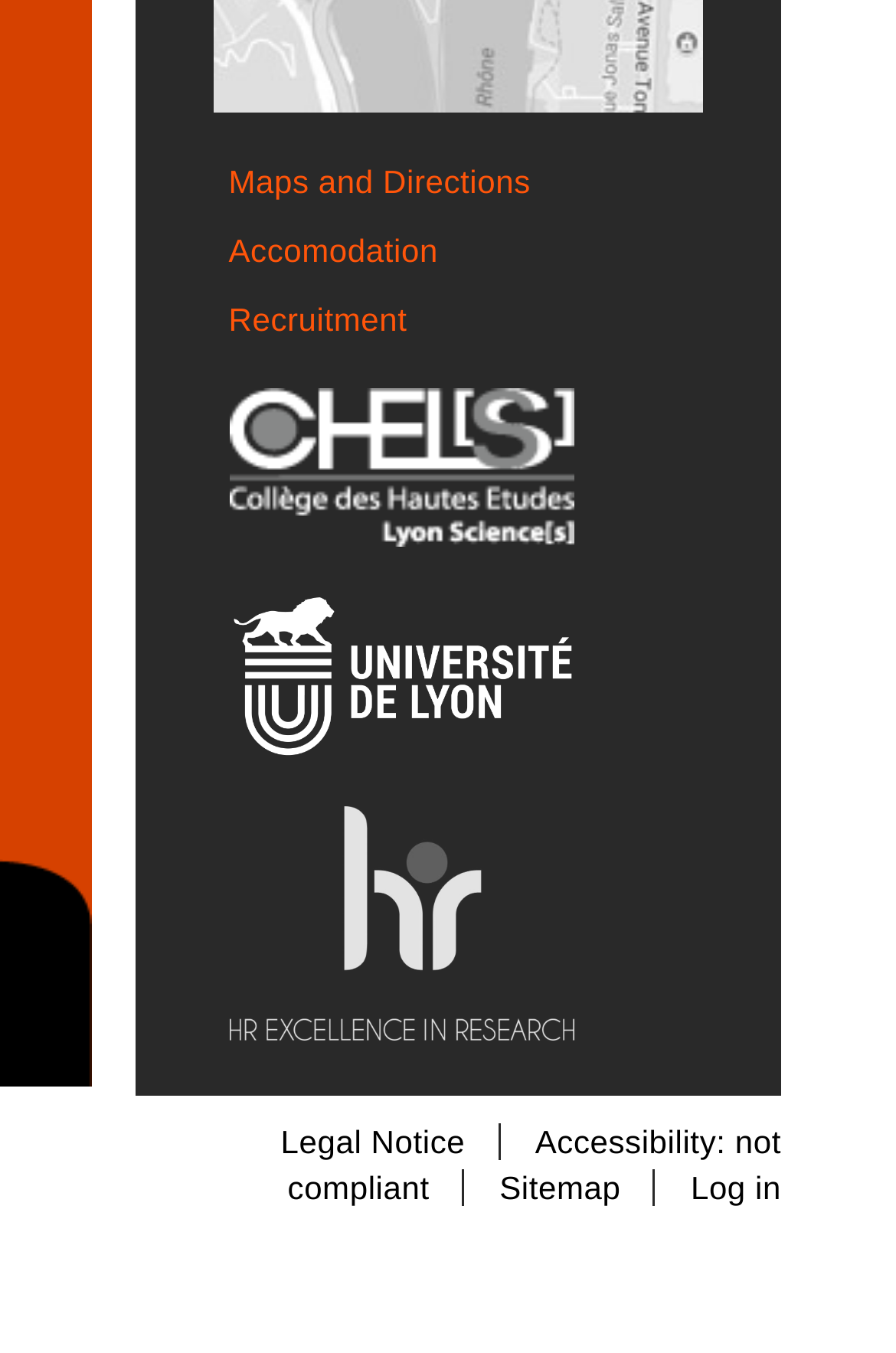Determine the bounding box coordinates of the area to click in order to meet this instruction: "Click Maps and Directions".

[0.255, 0.12, 0.592, 0.147]